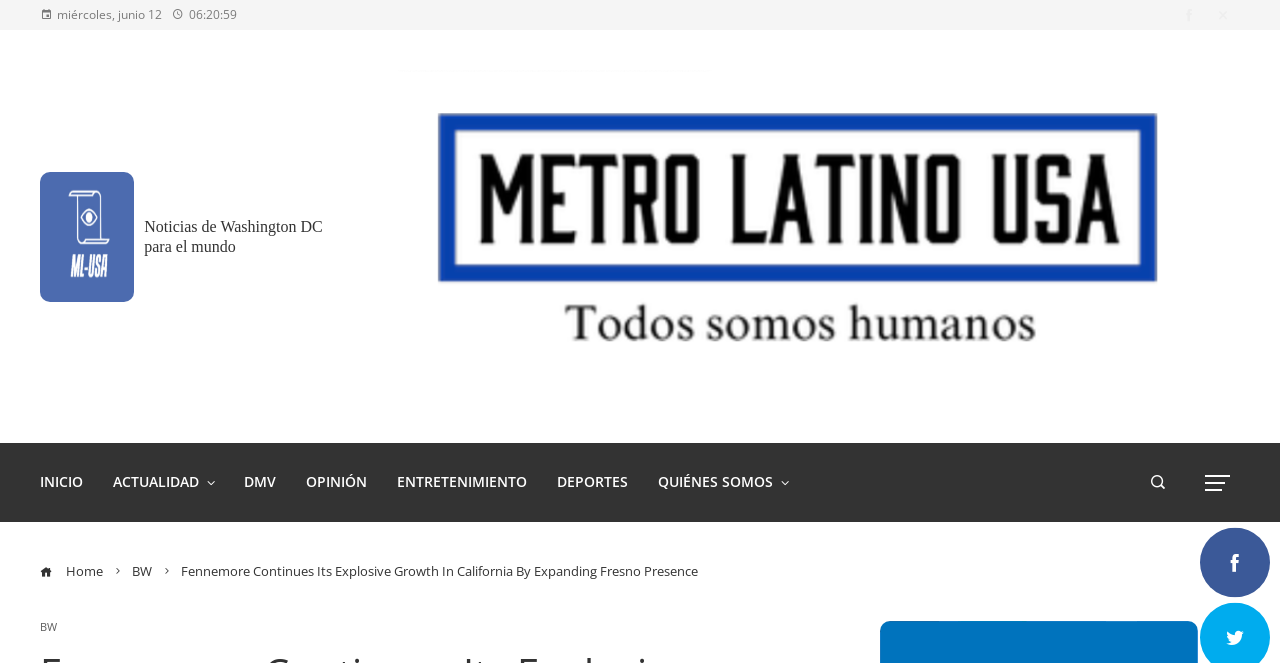What is the date mentioned on the webpage?
Give a one-word or short-phrase answer derived from the screenshot.

miércoles, junio 12